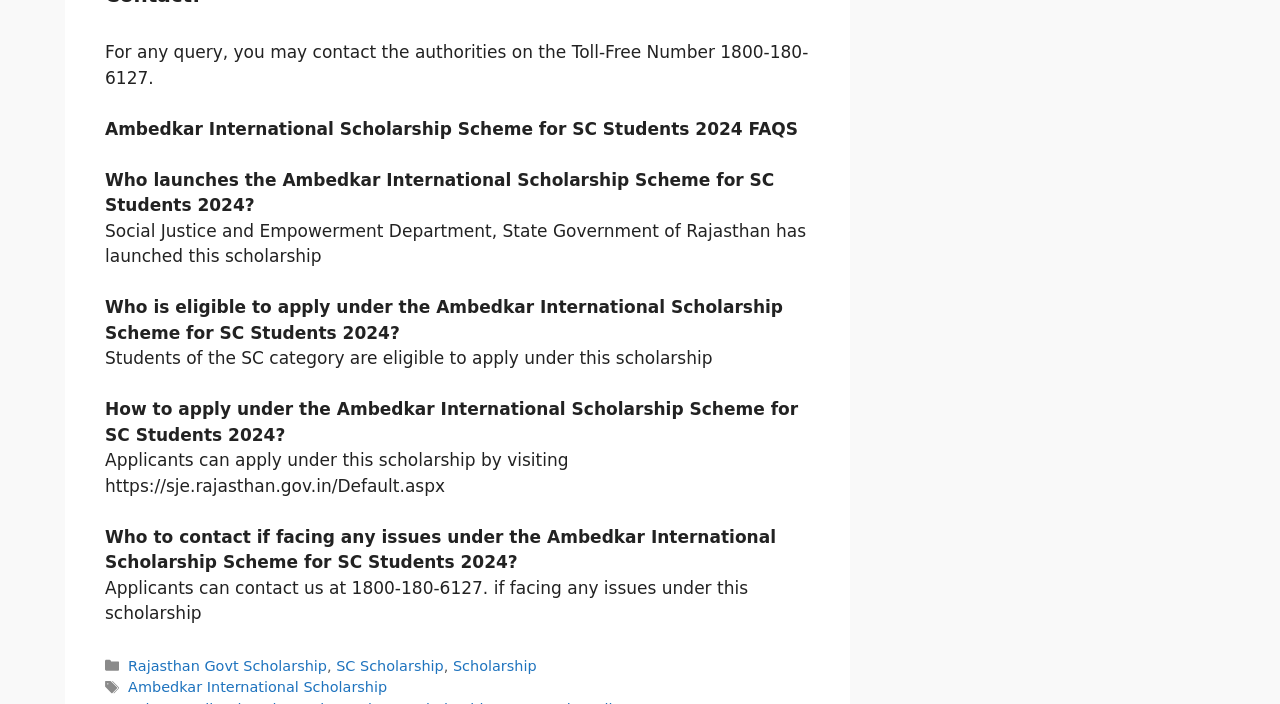Please identify the bounding box coordinates of the clickable element to fulfill the following instruction: "visit Rajasthan Govt Scholarship". The coordinates should be four float numbers between 0 and 1, i.e., [left, top, right, bottom].

[0.1, 0.934, 0.255, 0.957]